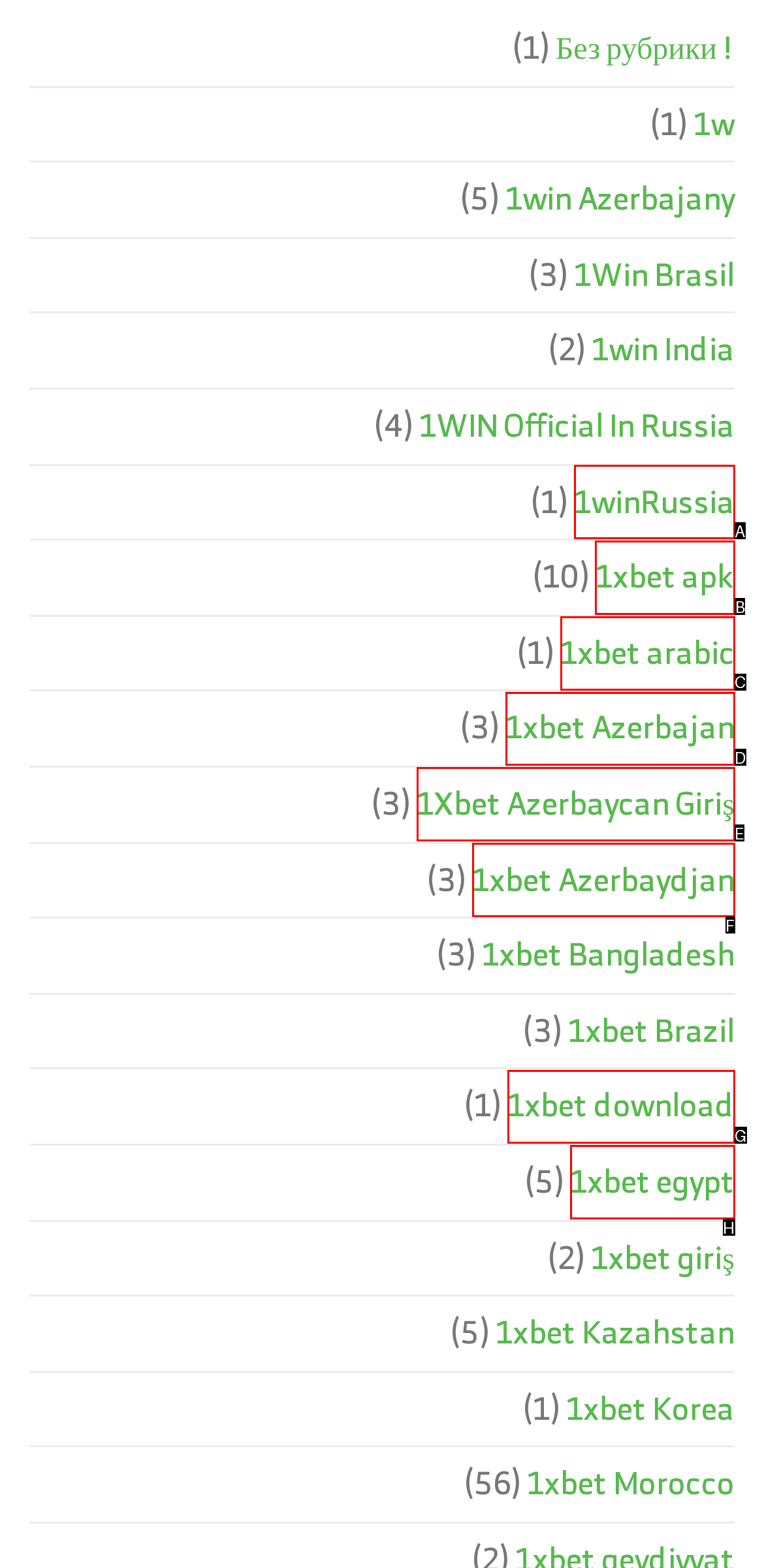Identify the letter of the option to click in order to Visit Instagram Social Icon. Answer with the letter directly.

None